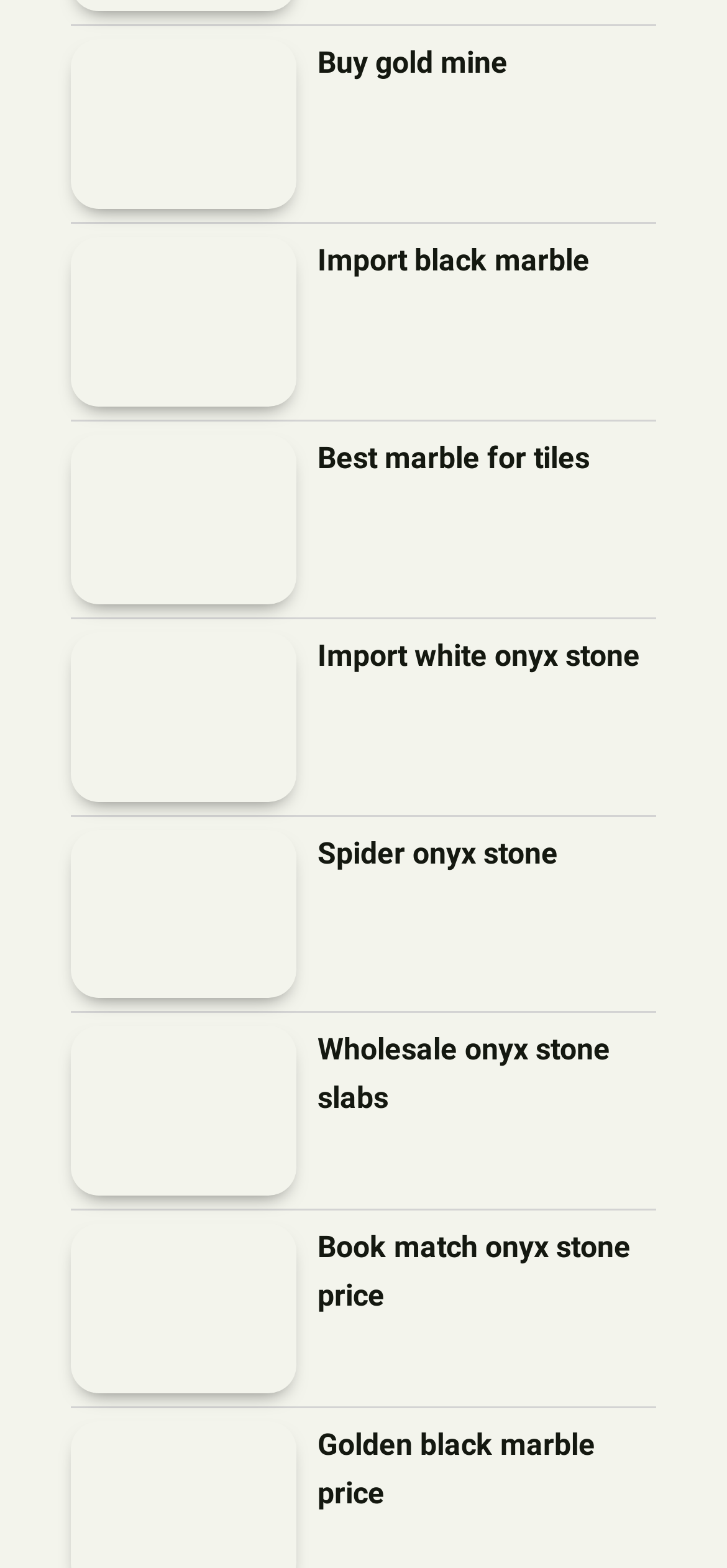Using the information in the image, could you please answer the following question in detail:
What is the common theme among the listed products?

After analyzing the product names, I notice that all of them are related to stone or mineral products, such as gold, marble, onyx, and black marble. This suggests that the webpage is focused on selling or promoting these types of products.